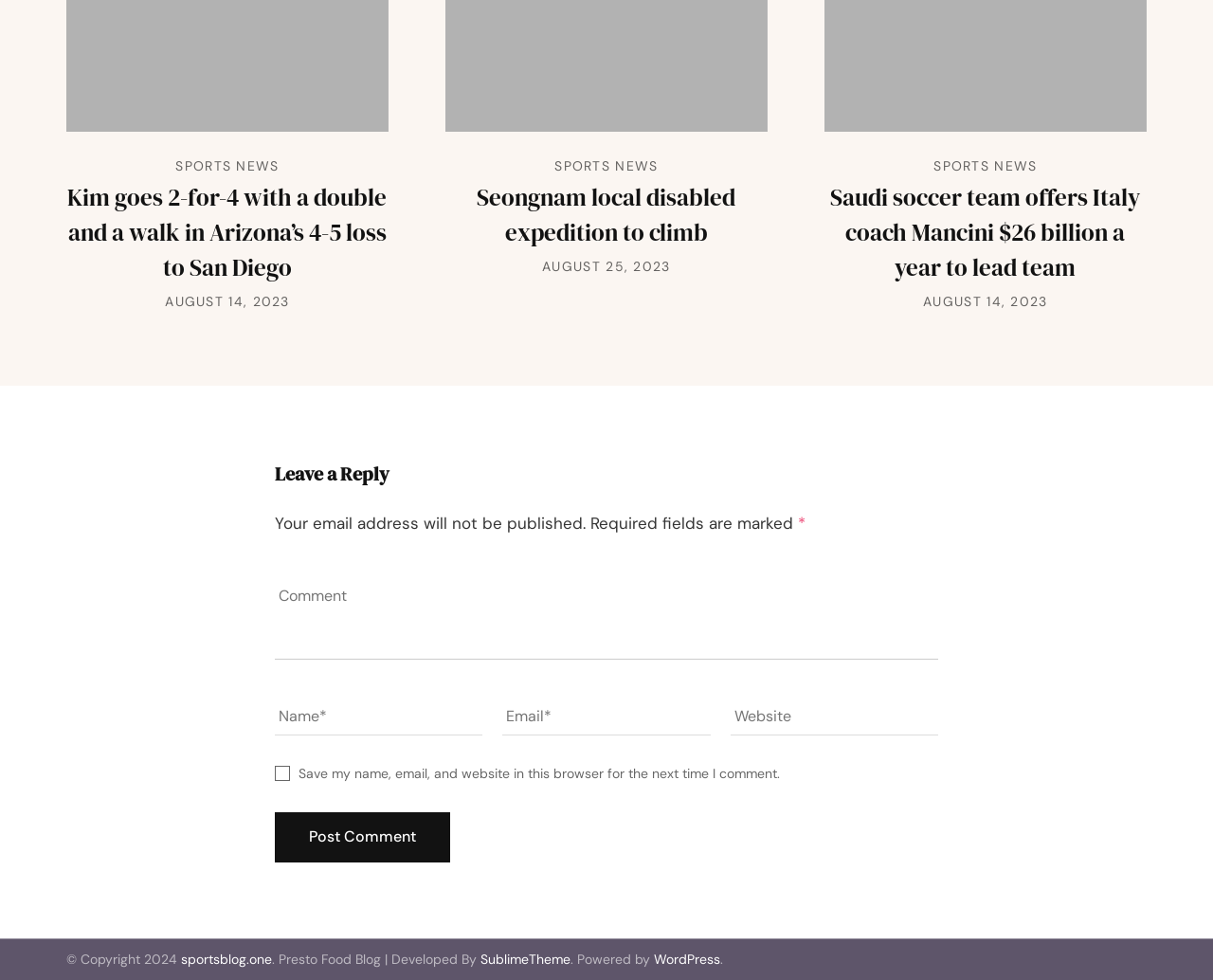Kindly determine the bounding box coordinates for the area that needs to be clicked to execute this instruction: "Click on the 'Post Comment' button".

[0.227, 0.829, 0.371, 0.88]